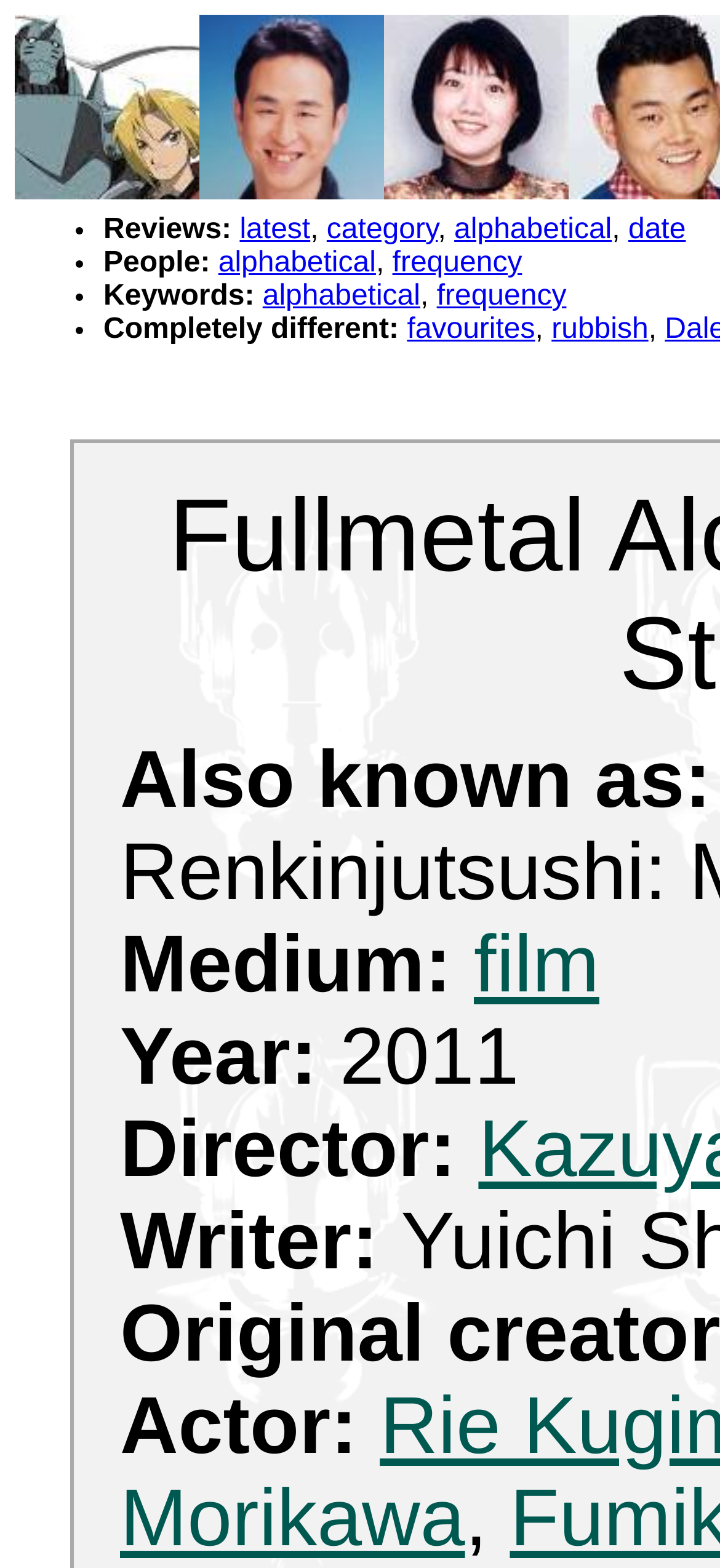Identify the bounding box coordinates for the UI element mentioned here: "film". Provide the coordinates as four float values between 0 and 1, i.e., [left, top, right, bottom].

[0.658, 0.586, 0.832, 0.644]